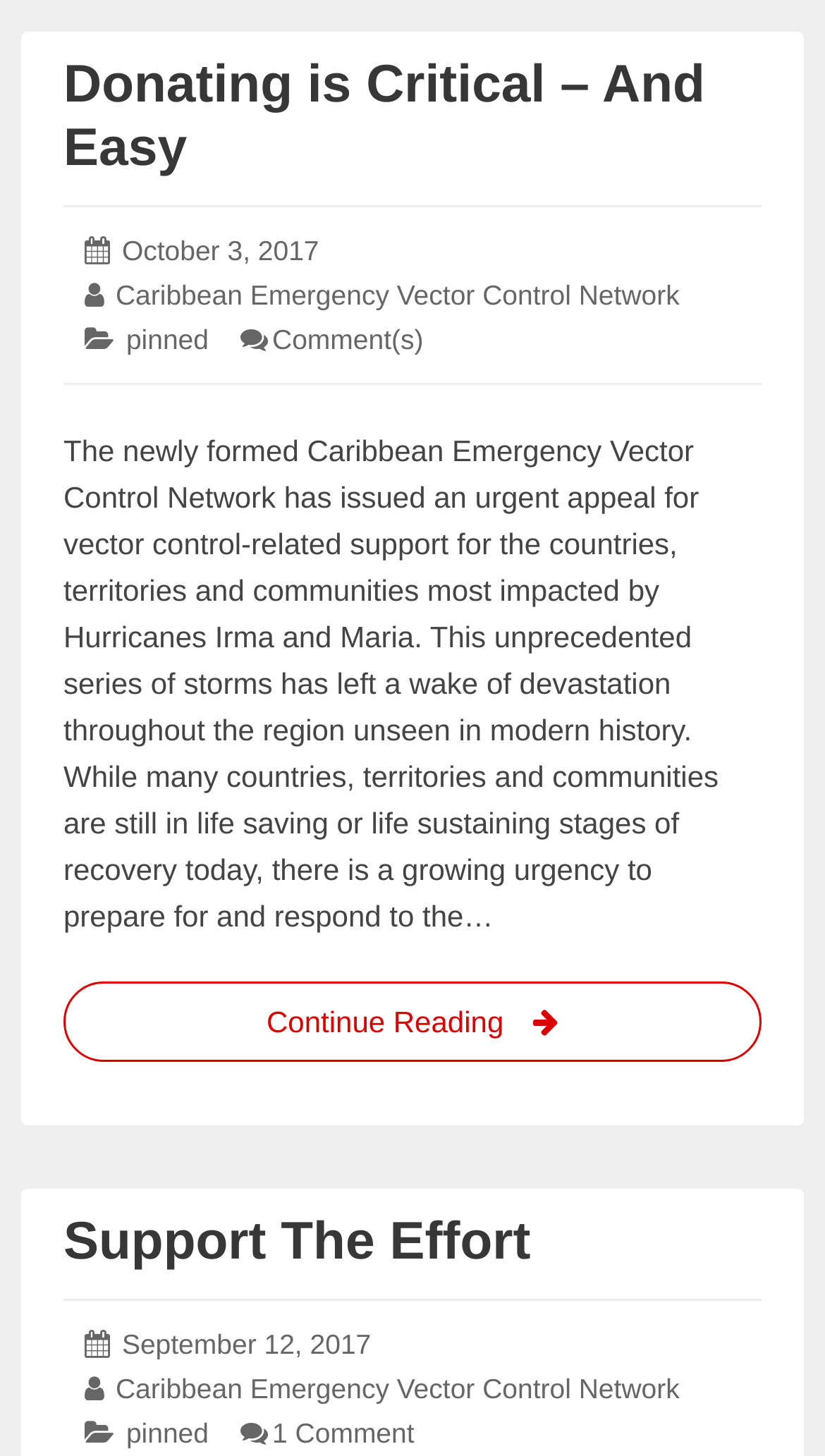Using the format (top-left x, top-left y, bottom-right x, bottom-right y), provide the bounding box coordinates for the described UI element. All values should be floating point numbers between 0 and 1: Support The Effort

[0.077, 0.832, 0.643, 0.873]